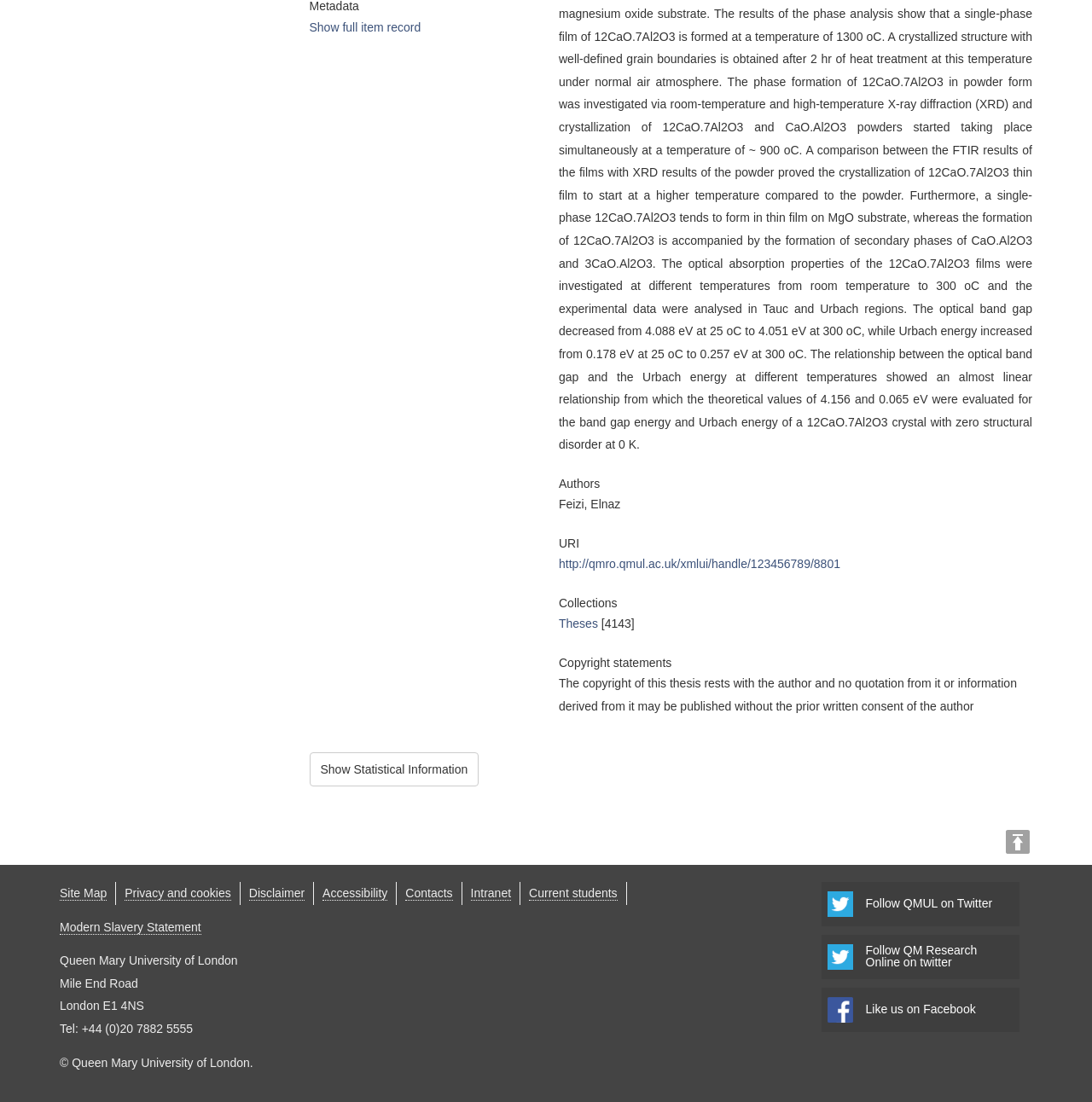Mark the bounding box of the element that matches the following description: "Contacts".

[0.371, 0.804, 0.415, 0.817]